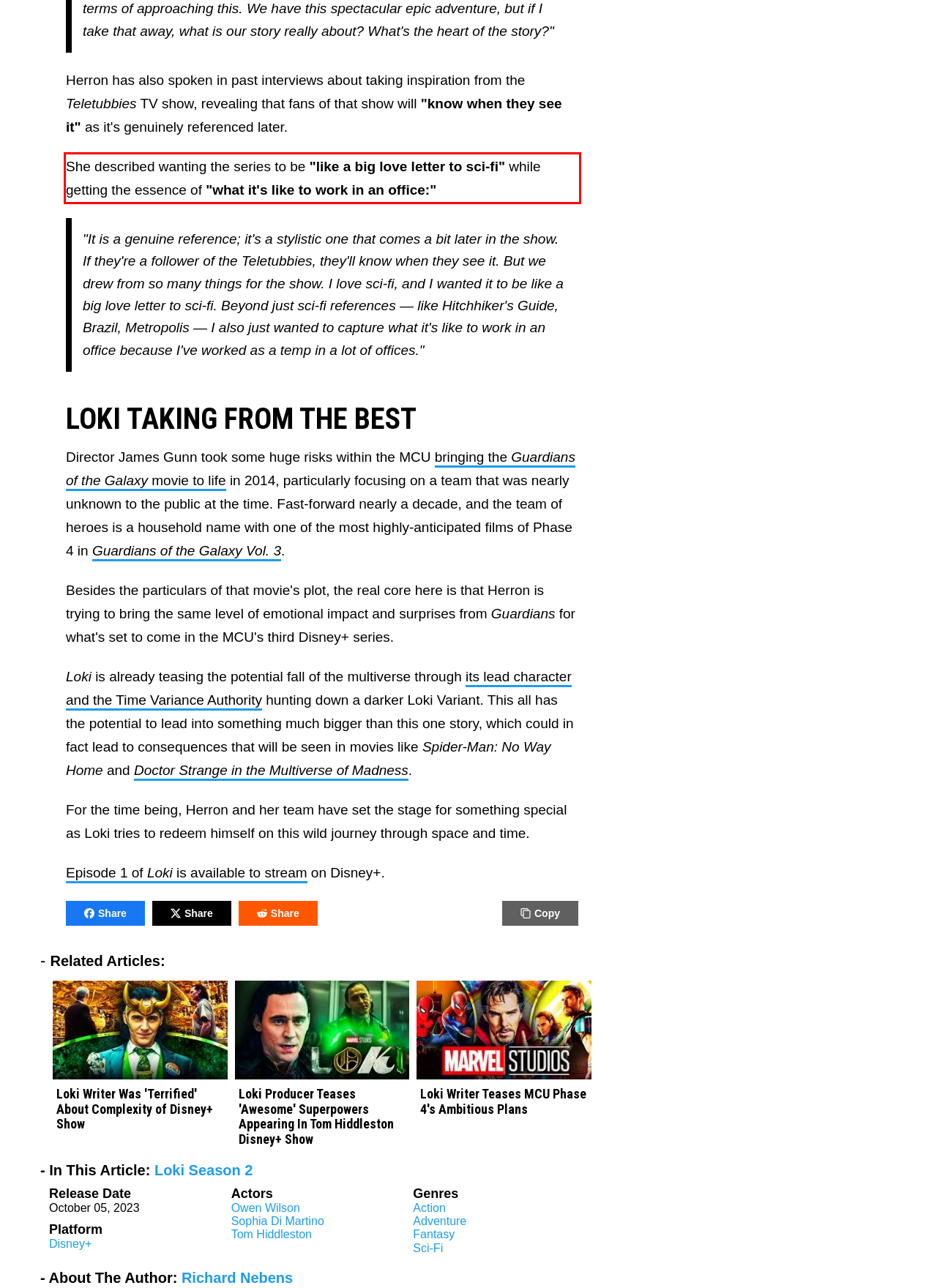You have a screenshot of a webpage with a red bounding box. Use OCR to generate the text contained within this red rectangle.

She described wanting the series to be "like a big love letter to sci-fi" while getting the essence of "what it's like to work in an office:"